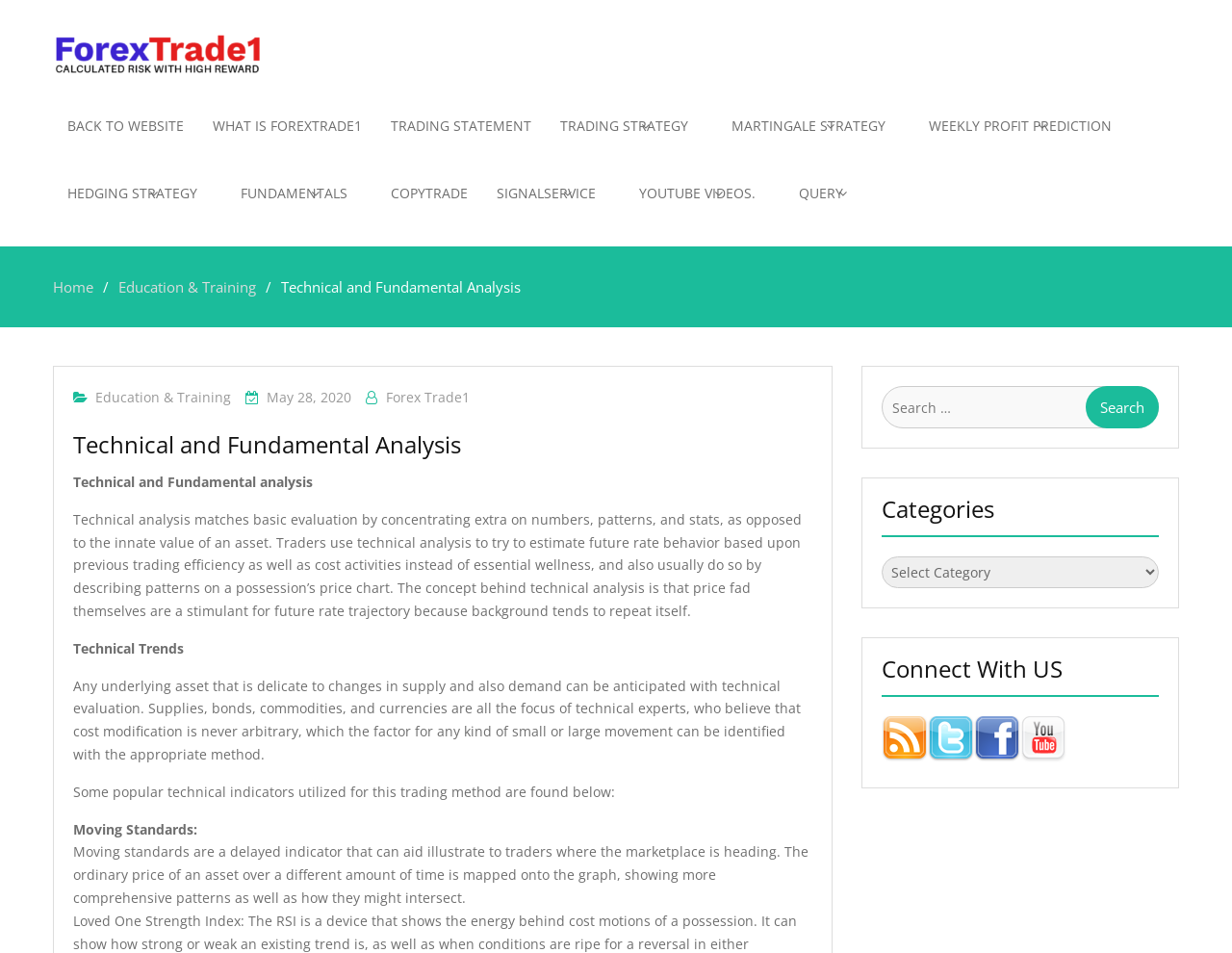What is the purpose of technical analysis?
Give a thorough and detailed response to the question.

According to the webpage, technical analysis is used to try to estimate future rate behavior based upon previous trading efficiency as well as cost activities instead of essential wellness, and also usually do so by describing patterns on a possession’s price chart.